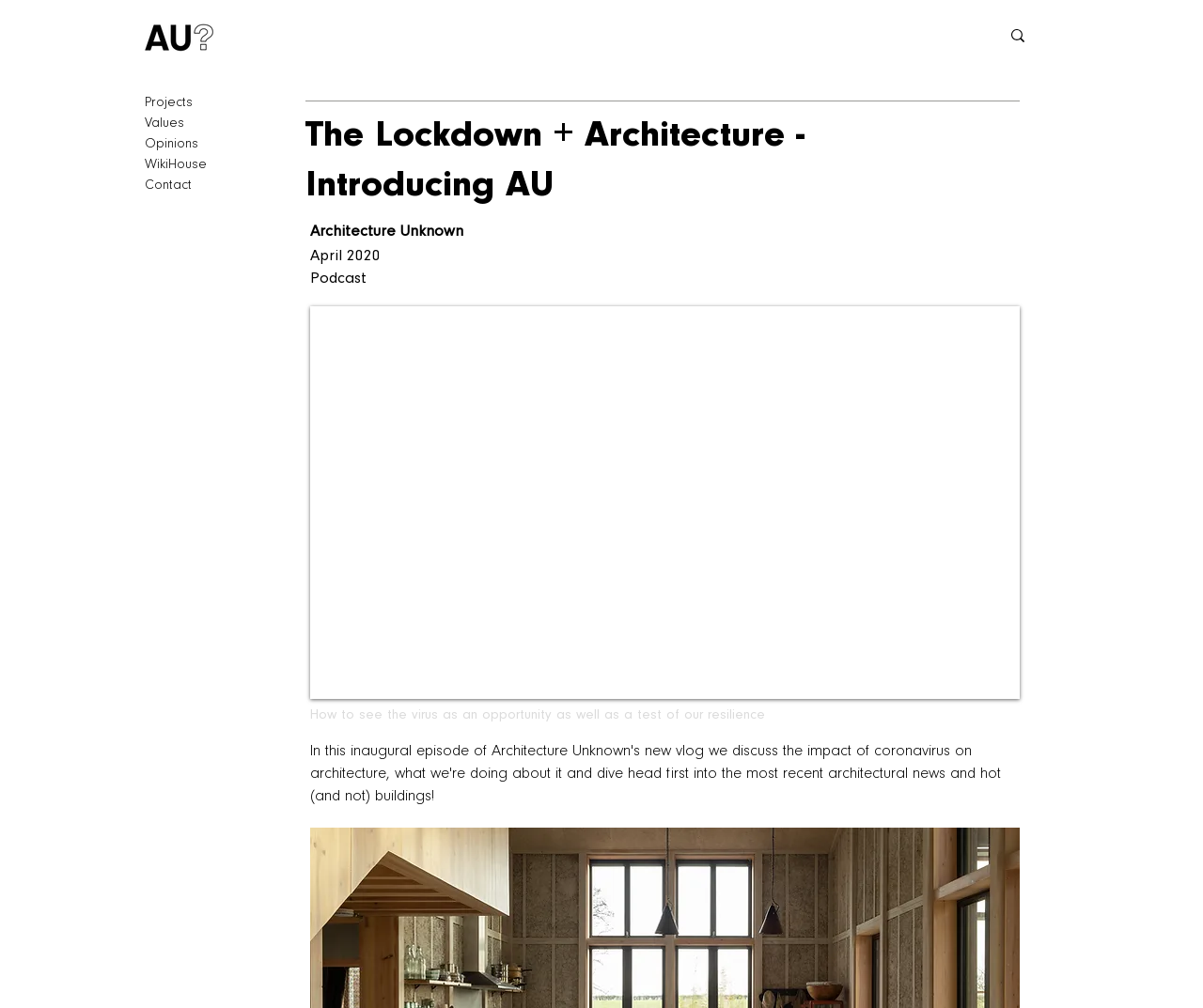What is the topic of the podcast?
Please use the image to deliver a detailed and complete answer.

The podcast on this webpage is titled 'The Lockdown + Architecture - Introducing AU', and the description mentions 'the impact of coronavirus on architecture'. Therefore, the topic of the podcast is likely to be the relationship between the coronavirus pandemic and the field of architecture.